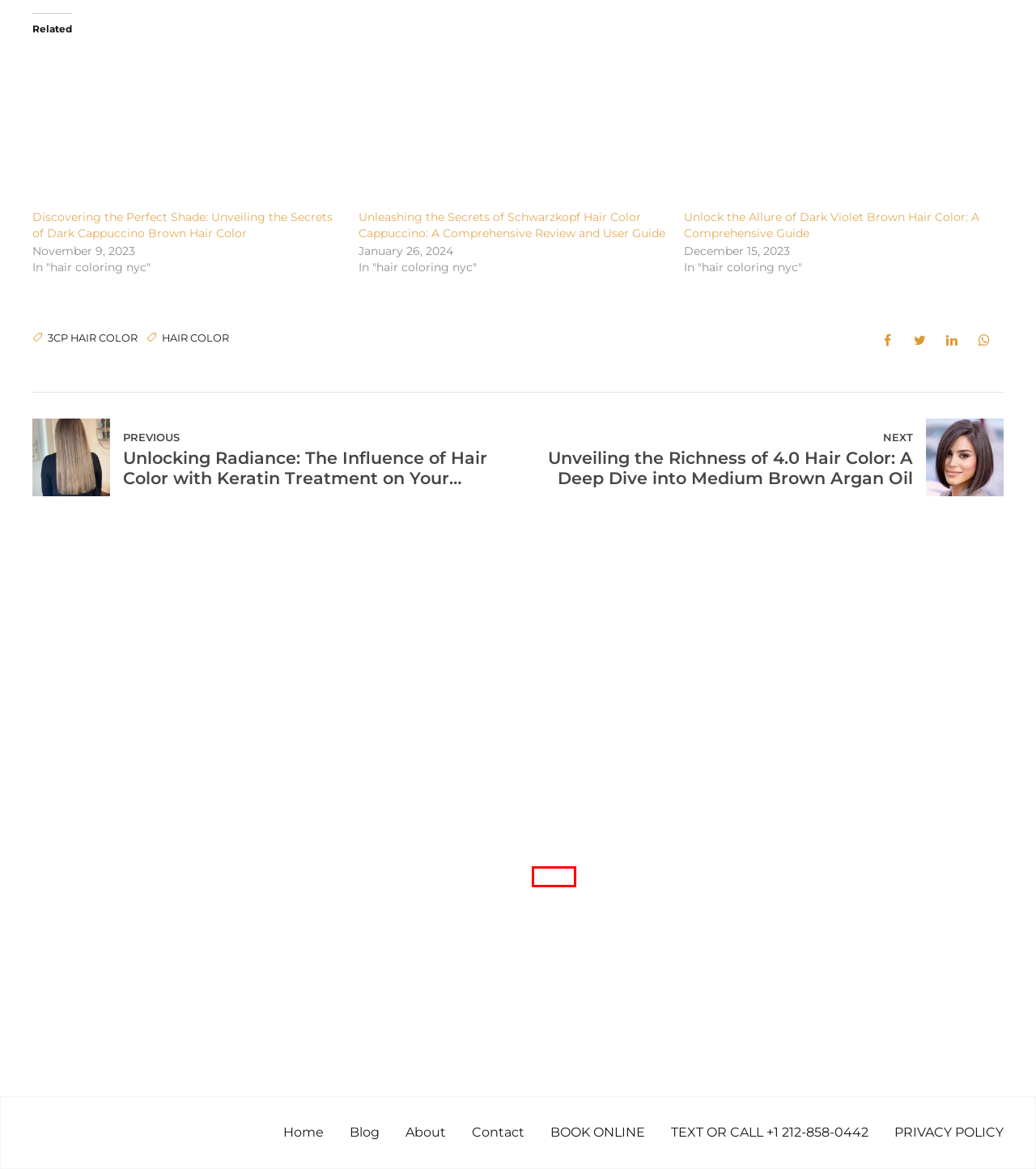You are given a screenshot depicting a webpage with a red bounding box around a UI element. Select the description that best corresponds to the new webpage after clicking the selected element. Here are the choices:
A. Joel Warren Founder of The Salon Project | NYC Hair Salon | Rockefeller
B. Schwarzkopf Hair Color Cappuccino | The Salon Project NYC
C. Contact - The Salon Project By Joel Warren - #1 HAIR SALON NYC
D. PRIVACY POLICY - The Salon Project By Joel Warren - #1 HAIR SALON NYC
E. Our Blogs - The Salon Project By Joel Warren - #1 HAIR SALON NYC
F. Dark Cappuccino Brown Hair Color | The Salon Project NYC
G. Shop - The Salon Project By Joel Warren - #1 HAIR SALON NYC
H. Dark Violet Brown Hair Color | The Salon Project NYC

G